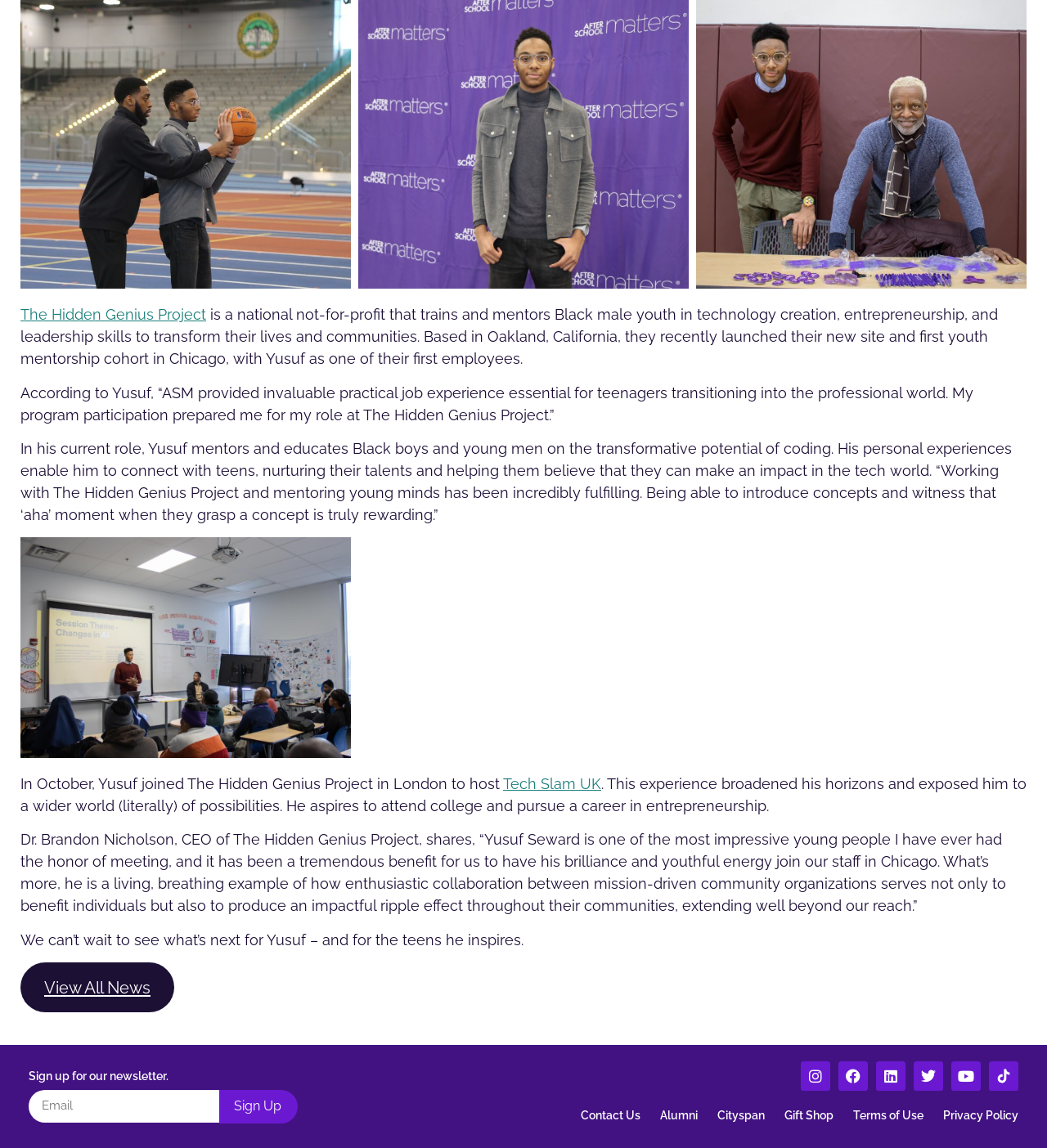Show the bounding box coordinates of the region that should be clicked to follow the instruction: "Follow on Instagram."

[0.765, 0.925, 0.793, 0.95]